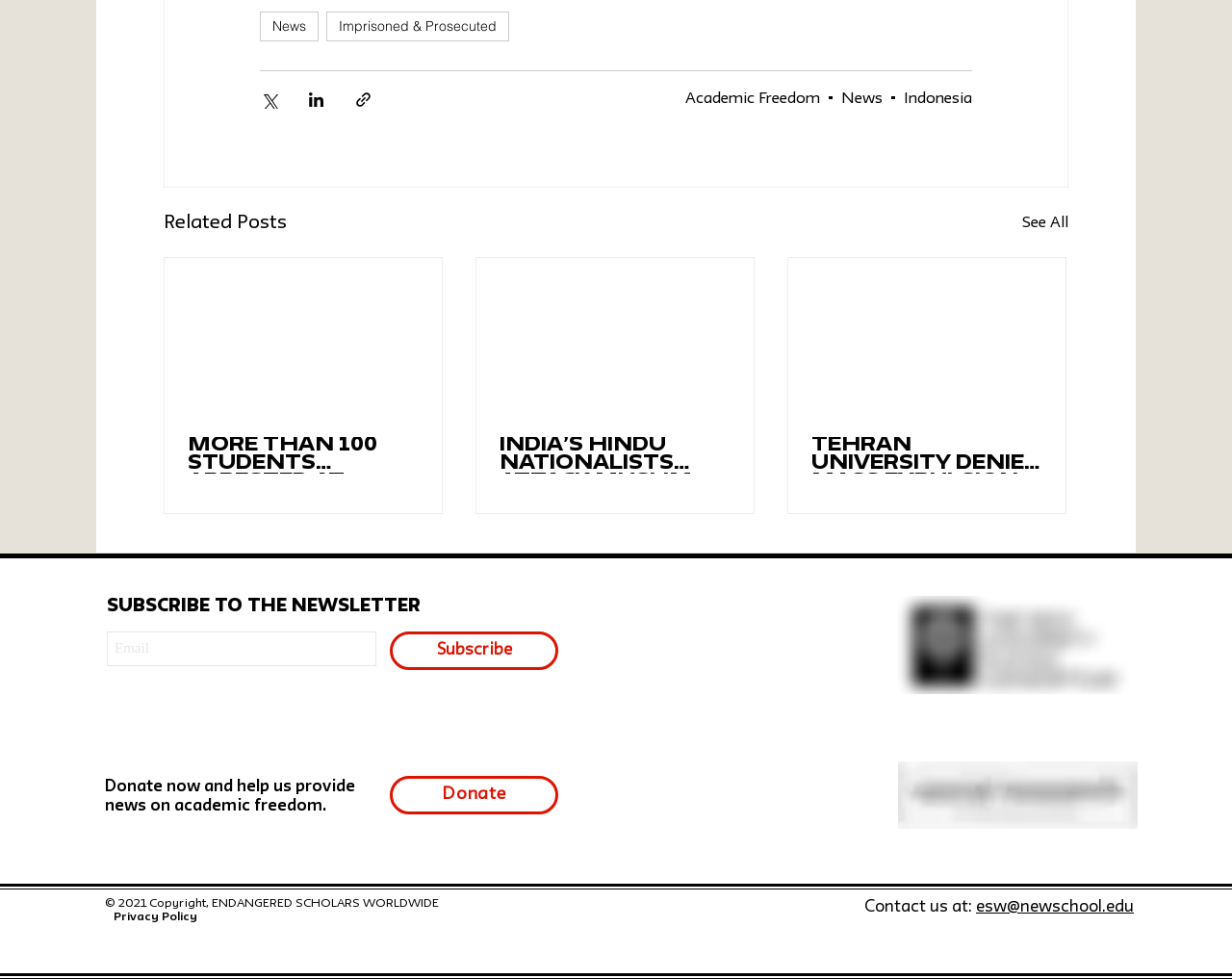How many articles are displayed on the webpage?
Give a one-word or short phrase answer based on the image.

3